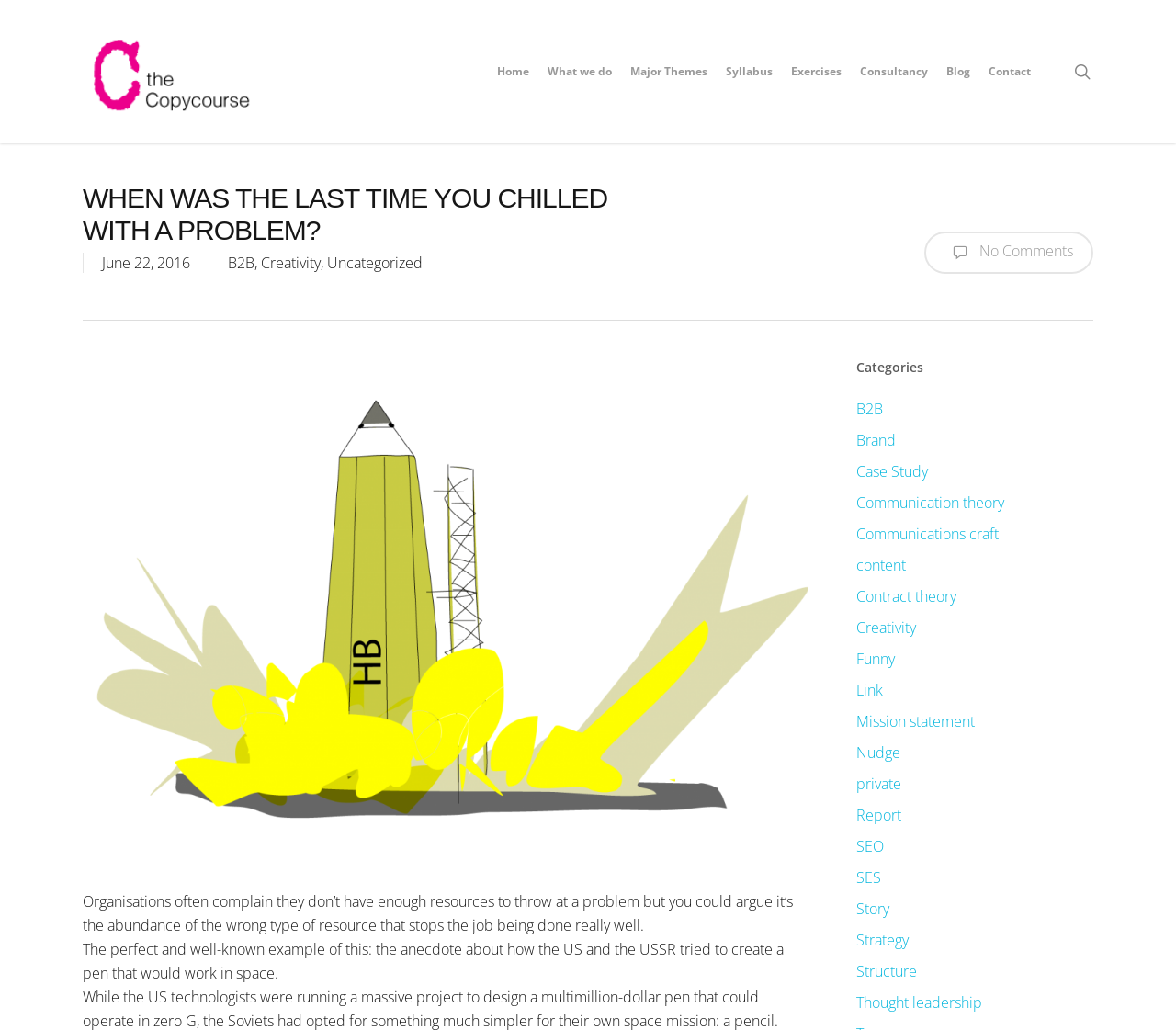Use a single word or phrase to answer the following:
How many links are in the top navigation menu?

8